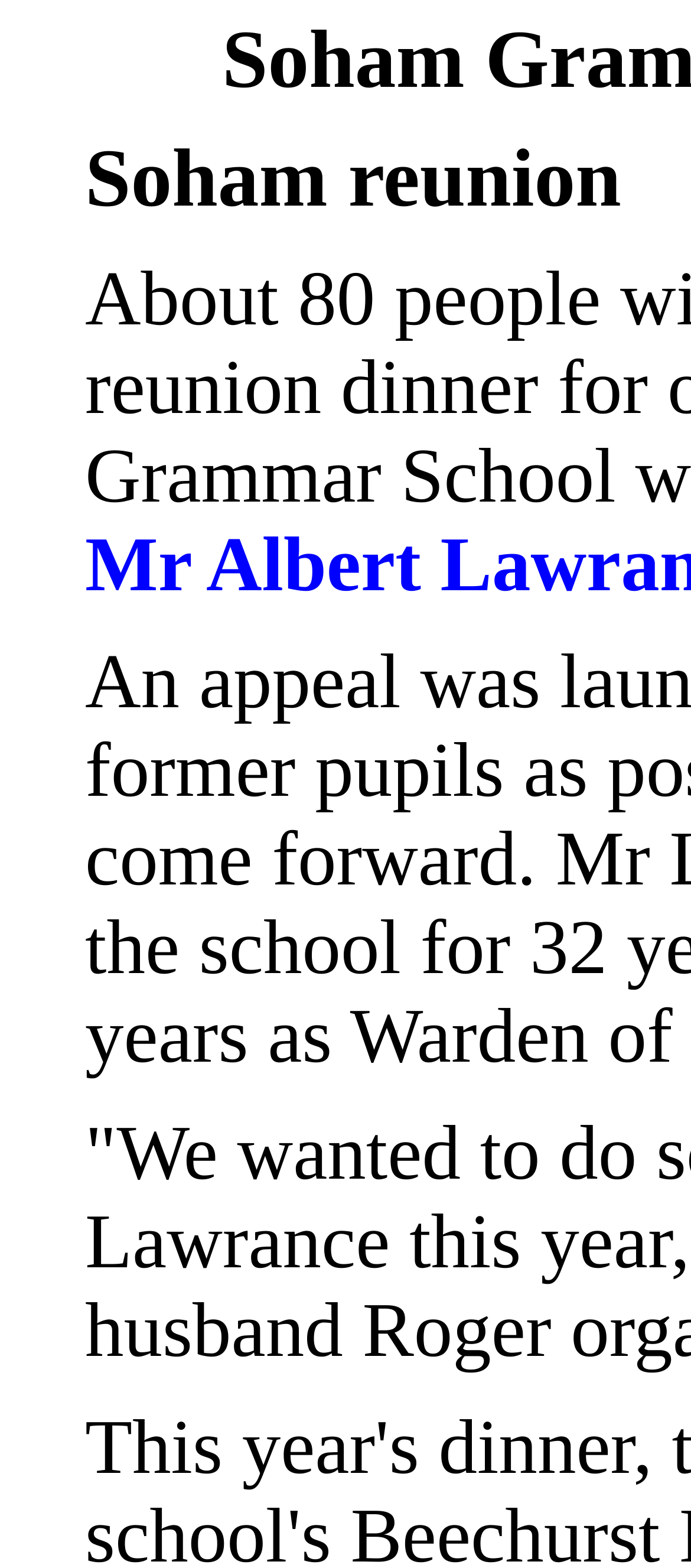Determine the main heading of the webpage and generate its text.

Soham Grammarians: 1984 Reunion